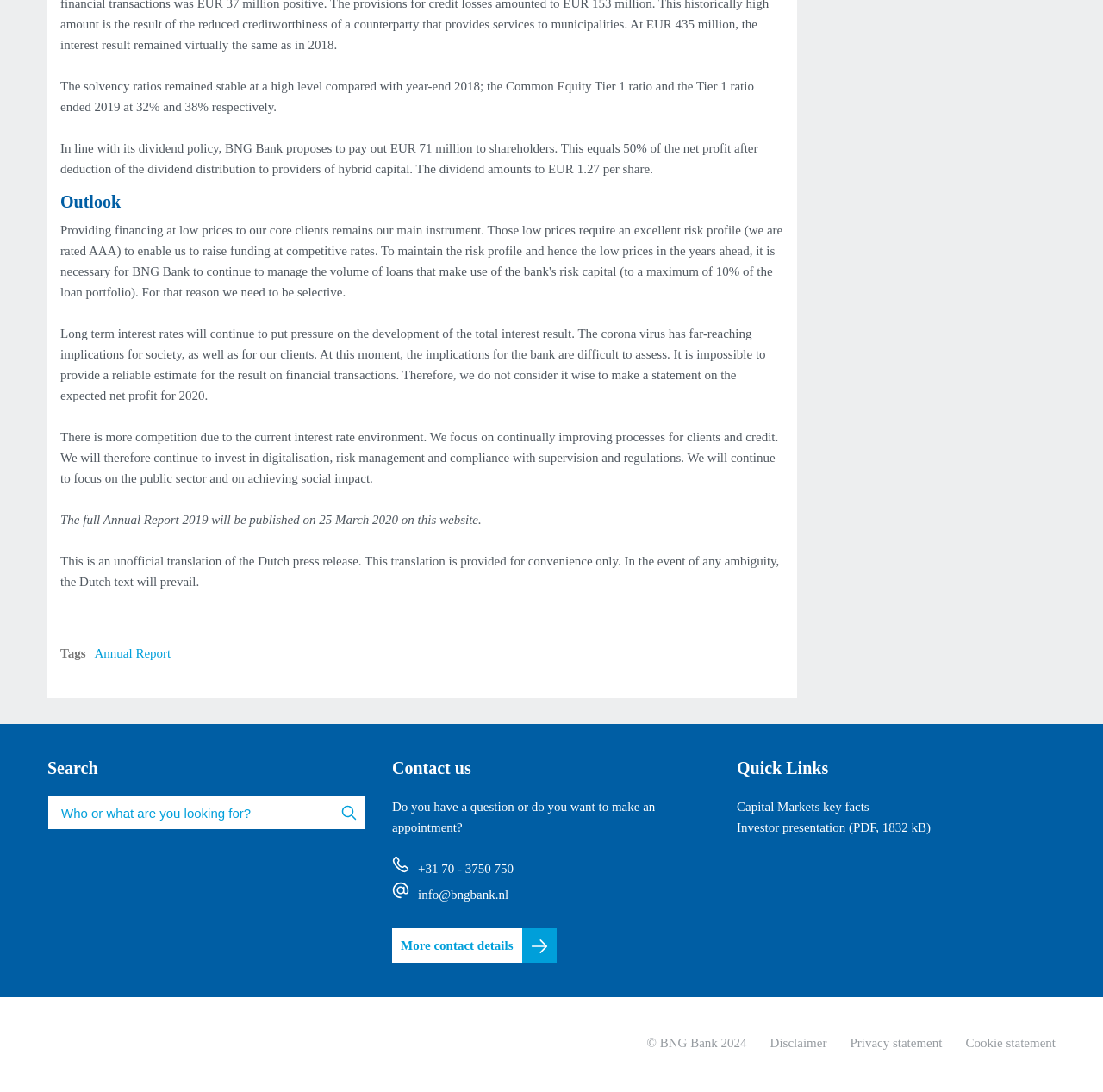Respond with a single word or short phrase to the following question: 
What is the size of the investor presentation PDF?

1832 kB